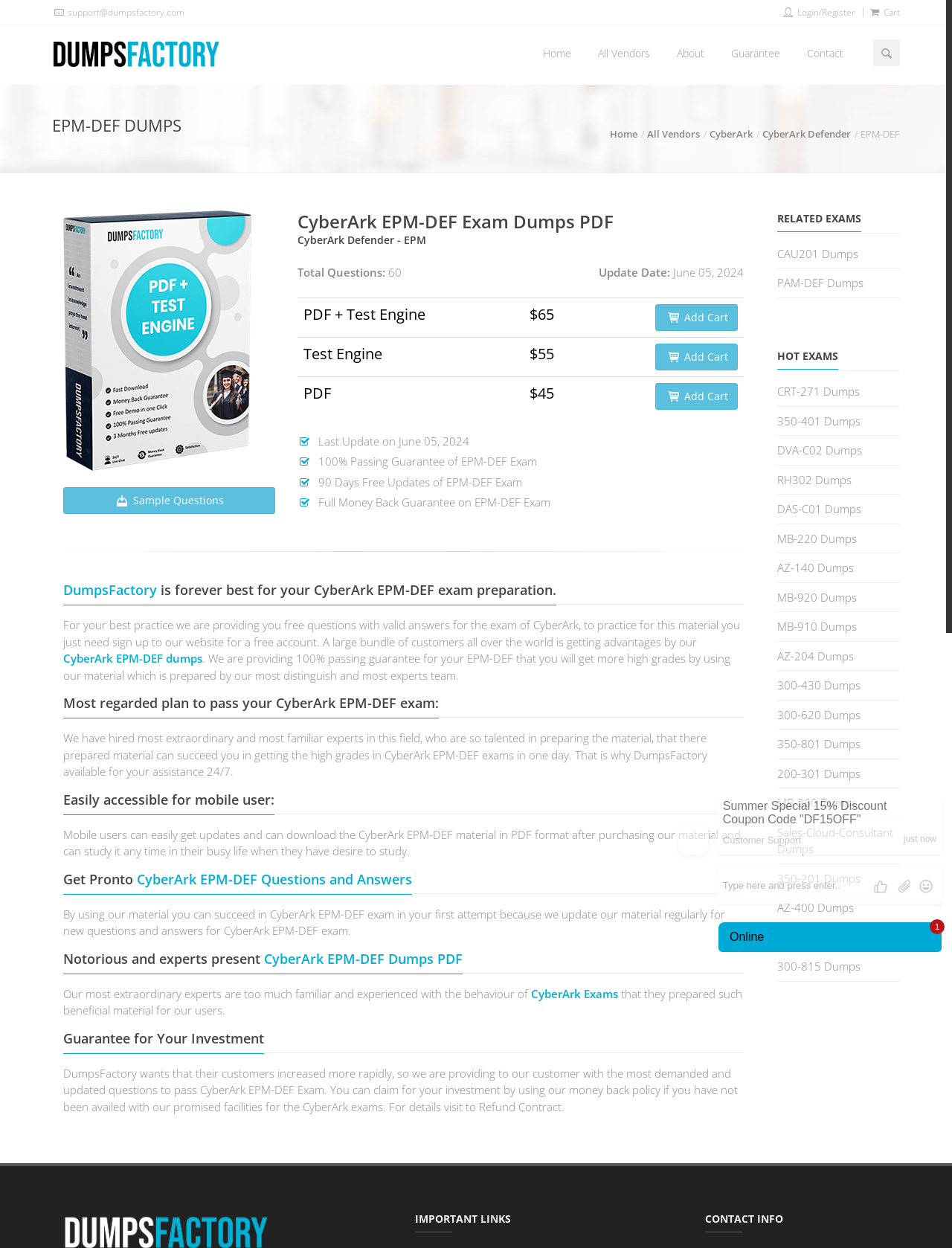Determine the coordinates of the bounding box that should be clicked to complete the instruction: "View the 'EPM-DEF' sample questions". The coordinates should be represented by four float numbers between 0 and 1: [left, top, right, bottom].

[0.066, 0.39, 0.289, 0.412]